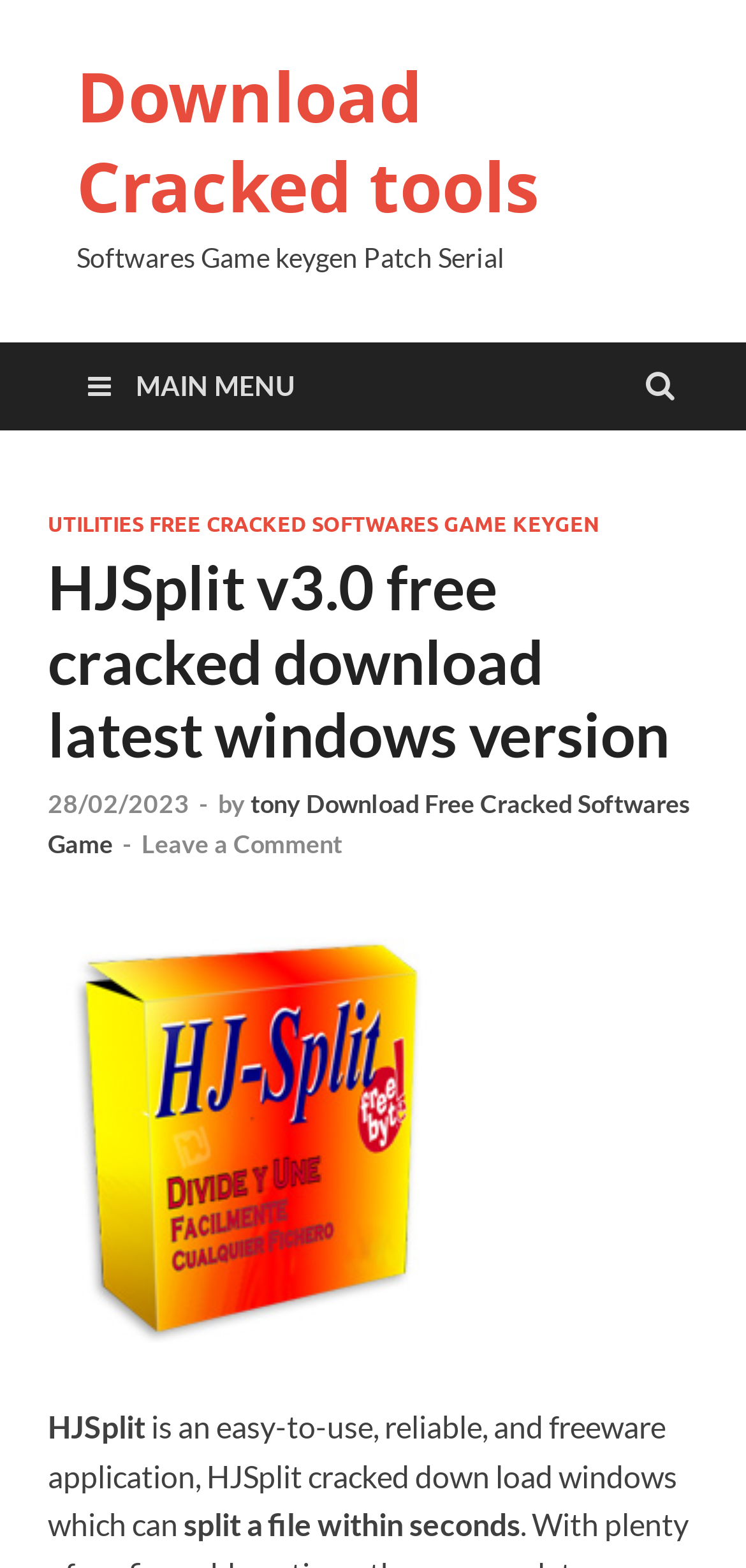Answer the question briefly using a single word or phrase: 
What is the date of the webpage's publication?

28/02/2023